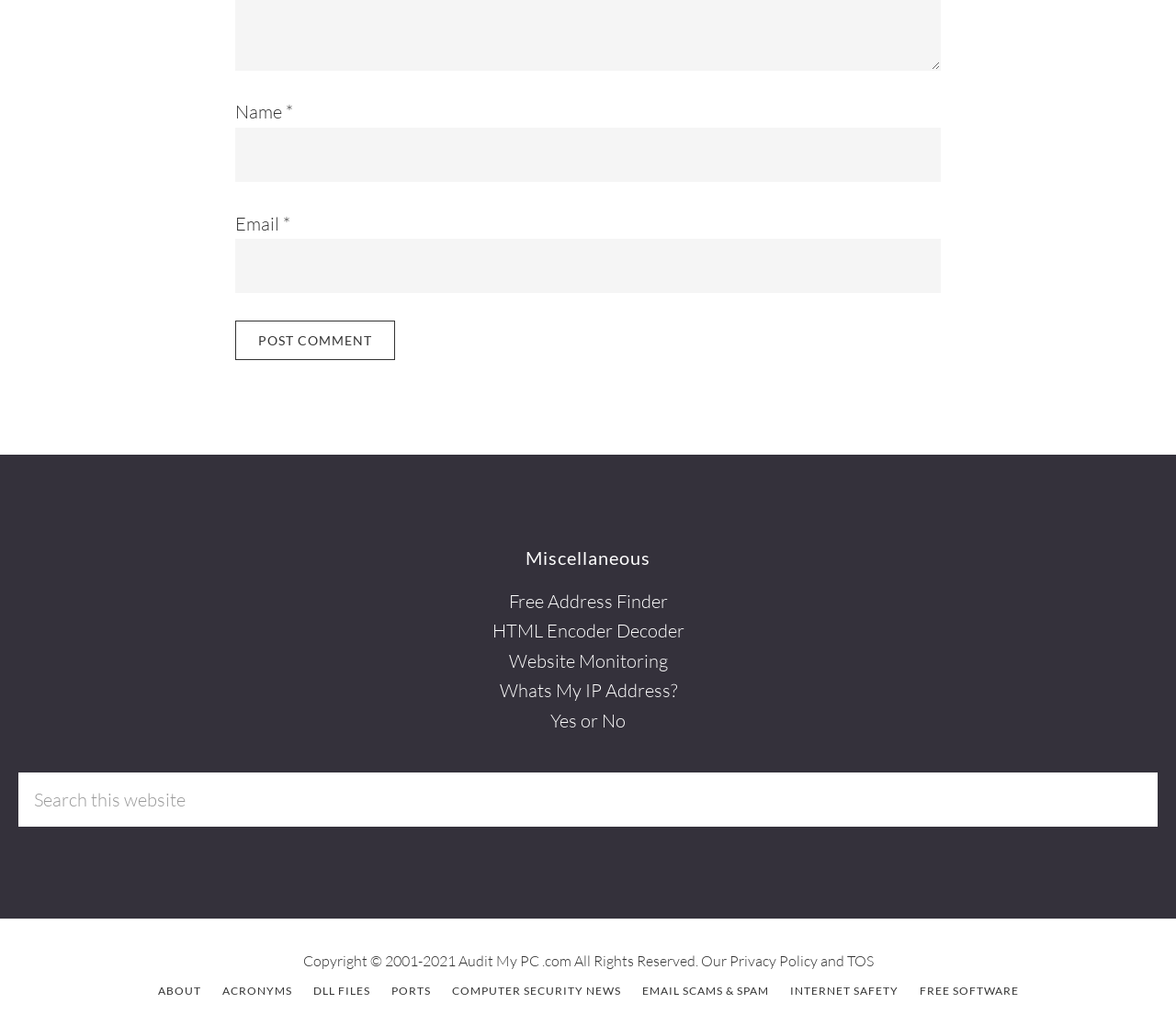What is the purpose of the textbox with label 'Name *'?
Examine the image and give a concise answer in one word or a short phrase.

To input name